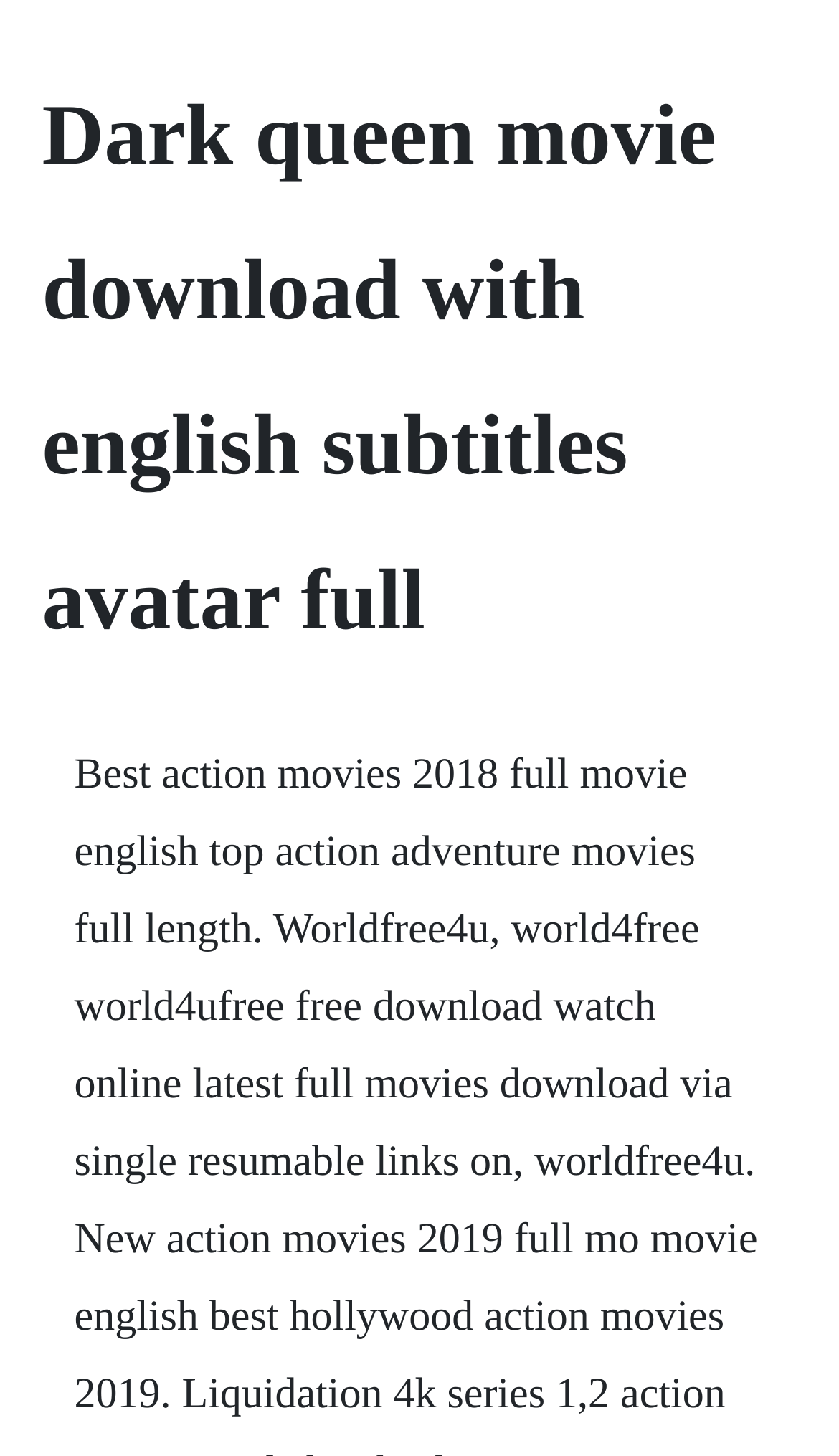Determine the webpage's heading and output its text content.

Dark queen movie download with english subtitles avatar full